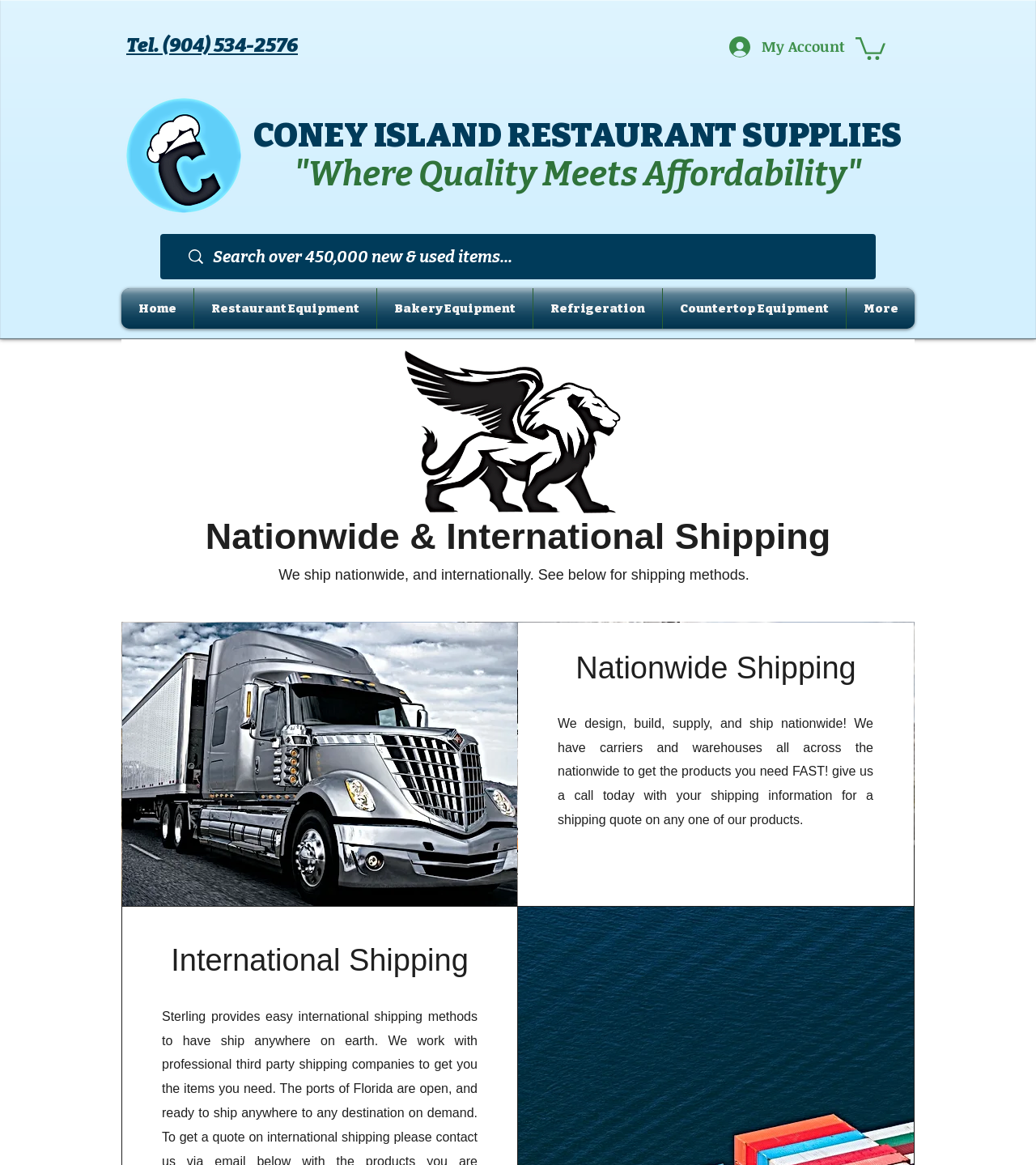For the following element description, predict the bounding box coordinates in the format (top-left x, top-left y, bottom-right x, bottom-right y). All values should be floating point numbers between 0 and 1. Description: news

None